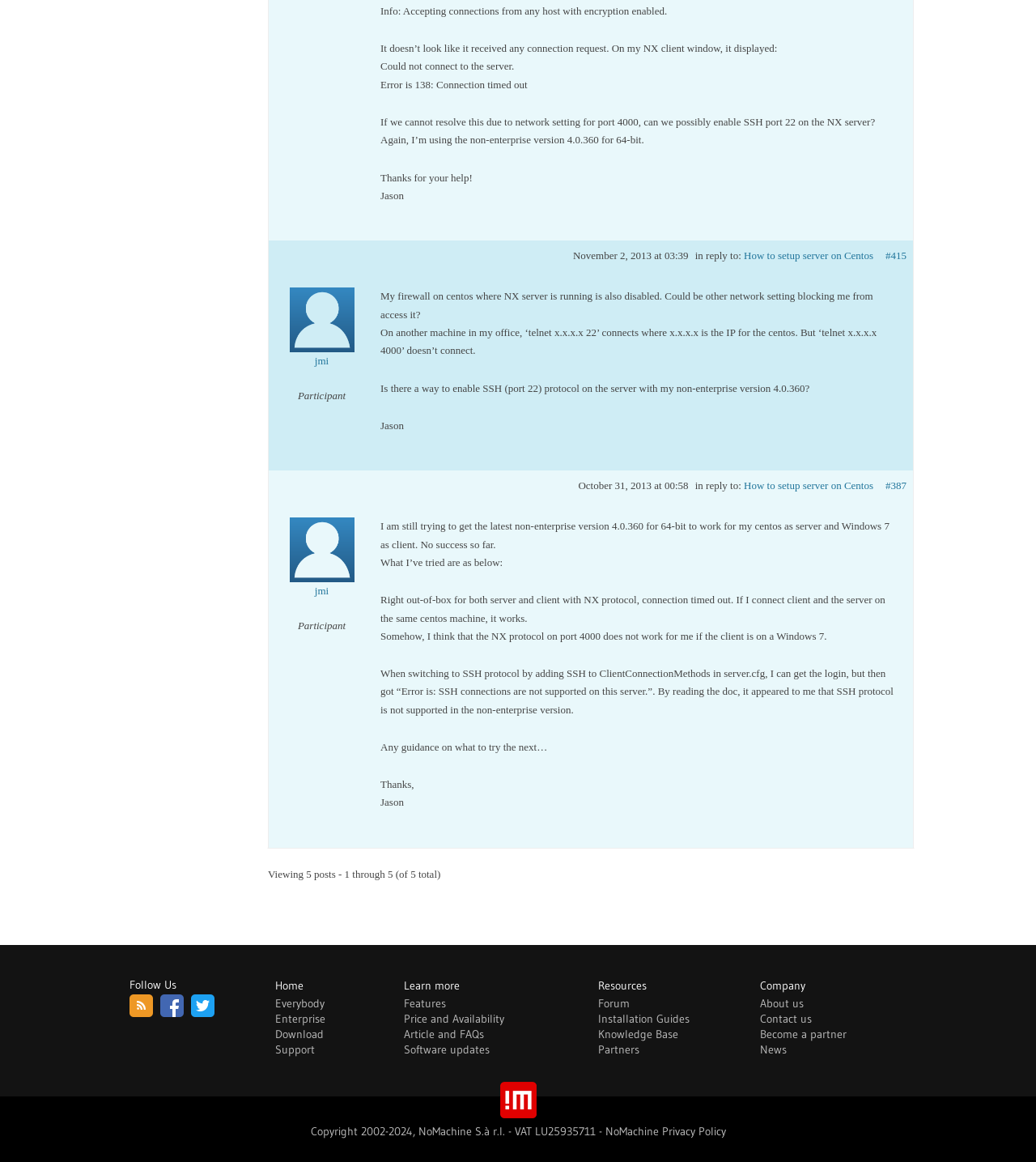Can you find the bounding box coordinates for the element that needs to be clicked to execute this instruction: "Click on the 'NoMachine Privacy Policy' link"? The coordinates should be given as four float numbers between 0 and 1, i.e., [left, top, right, bottom].

[0.584, 0.967, 0.7, 0.98]